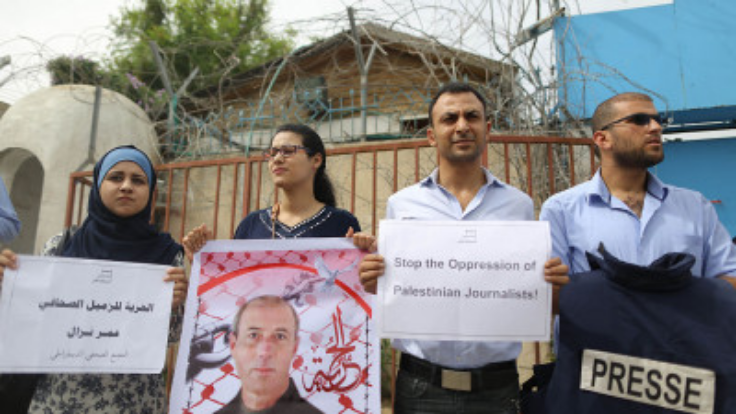Provide a thorough and detailed caption for the image.

The image depicts a poignant protest outside the UNESCO office in Gaza City, where Palestinian journalists gather to voice their concerns over the ongoing violence against the press. Four individuals stand prominently, holding placards that demand an end to the oppression of Palestinian journalists. The first person on the left, wearing a dark hijab, holds a sign in Arabic that translates to "Freedom for the Palestinian Journalist." Beside her, a woman in a white and navy striped dress stands resolutely, while a man in a blue shirt, holding a poster featuring a prominent journalist, expresses solidarity against media repression. The last protester, wearing sunglasses, clutches a sign that clearly states, "Stop the Oppression of Palestinian Journalists!" In the background, a barbed wire fence and a blue wall set a stark contrast to the determination of the protesters, highlighting the challenging environment they face while striving for justice and freedom of expression.